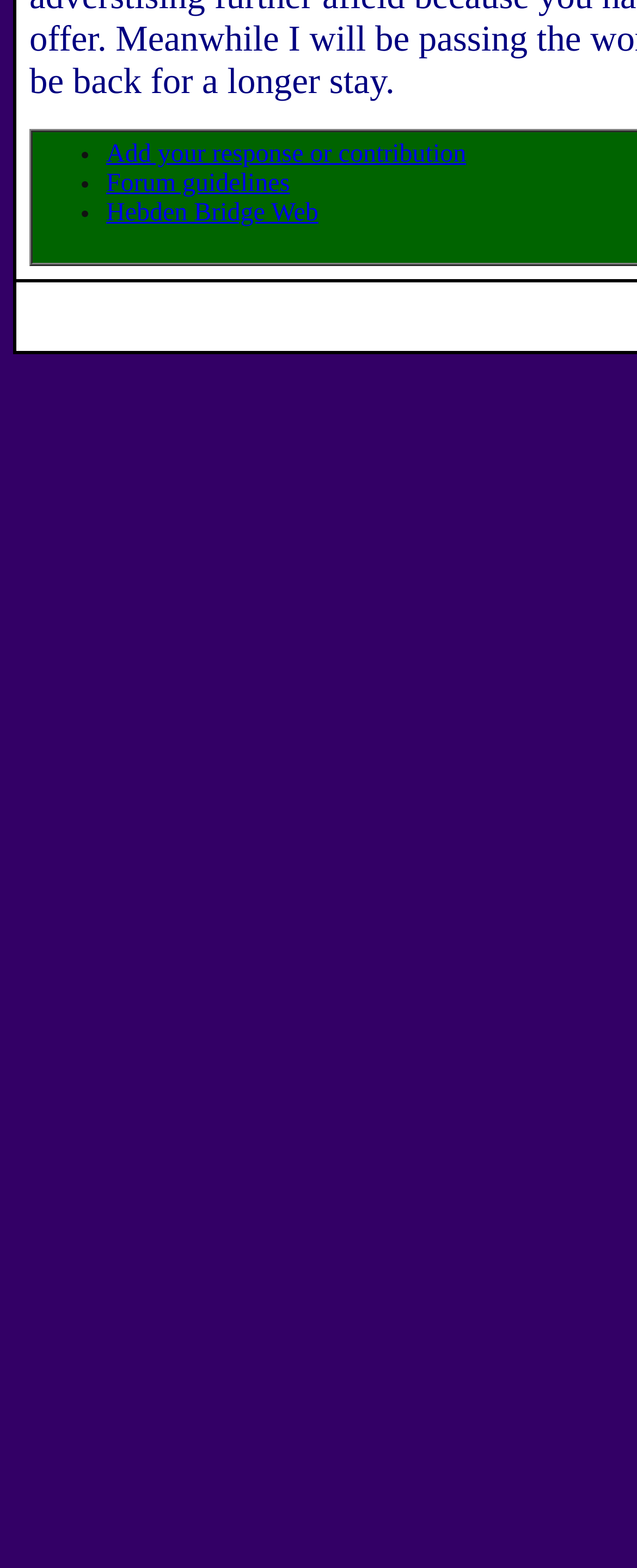Please specify the bounding box coordinates in the format (top-left x, top-left y, bottom-right x, bottom-right y), with values ranging from 0 to 1. Identify the bounding box for the UI component described as follows: Hebden Bridge Web

[0.167, 0.127, 0.5, 0.145]